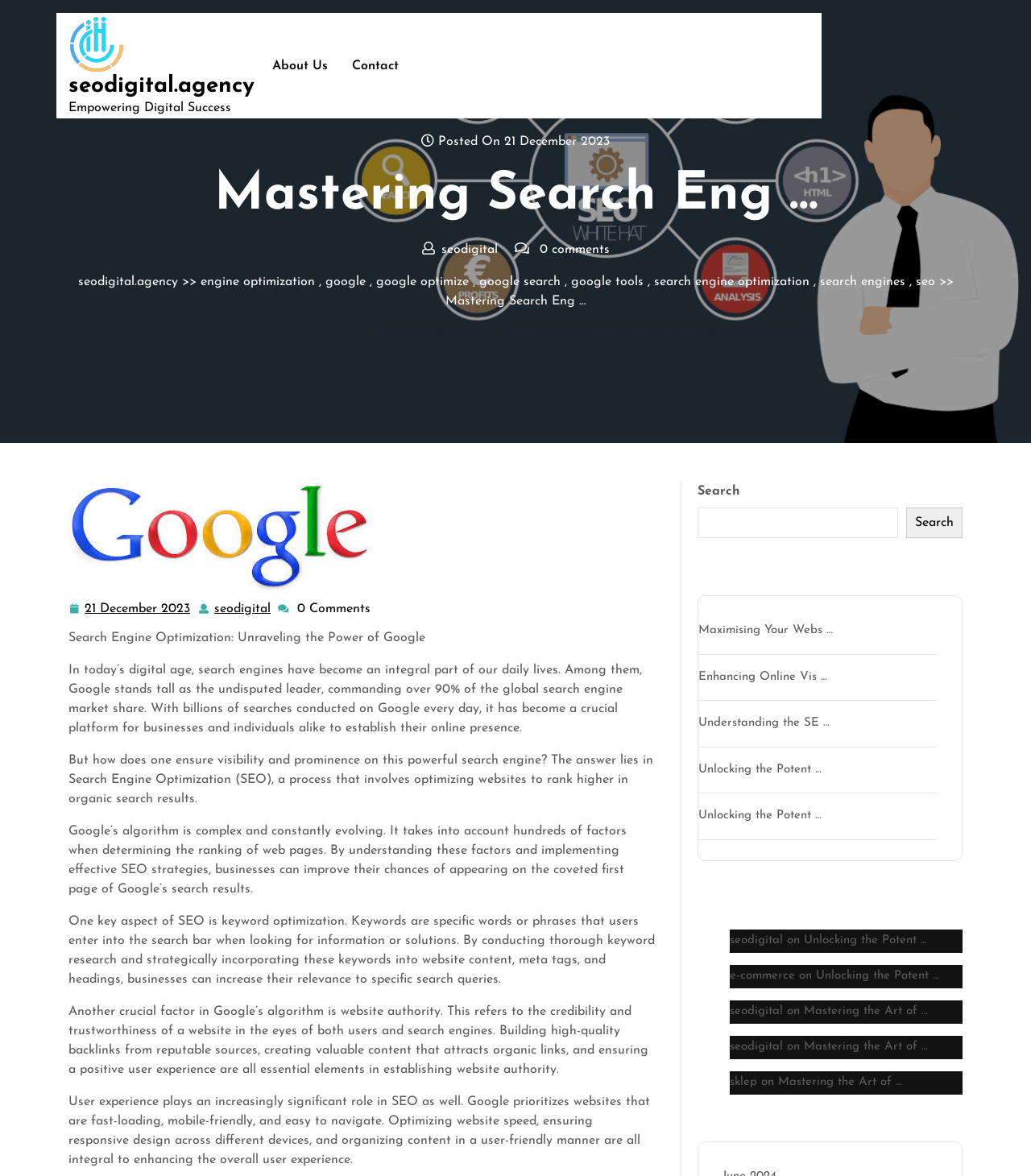Please specify the coordinates of the bounding box for the element that should be clicked to carry out this instruction: "Read the latest article 'Maximising Your Website’s Potential'". The coordinates must be four float numbers between 0 and 1, formatted as [left, top, right, bottom].

[0.677, 0.531, 0.808, 0.541]